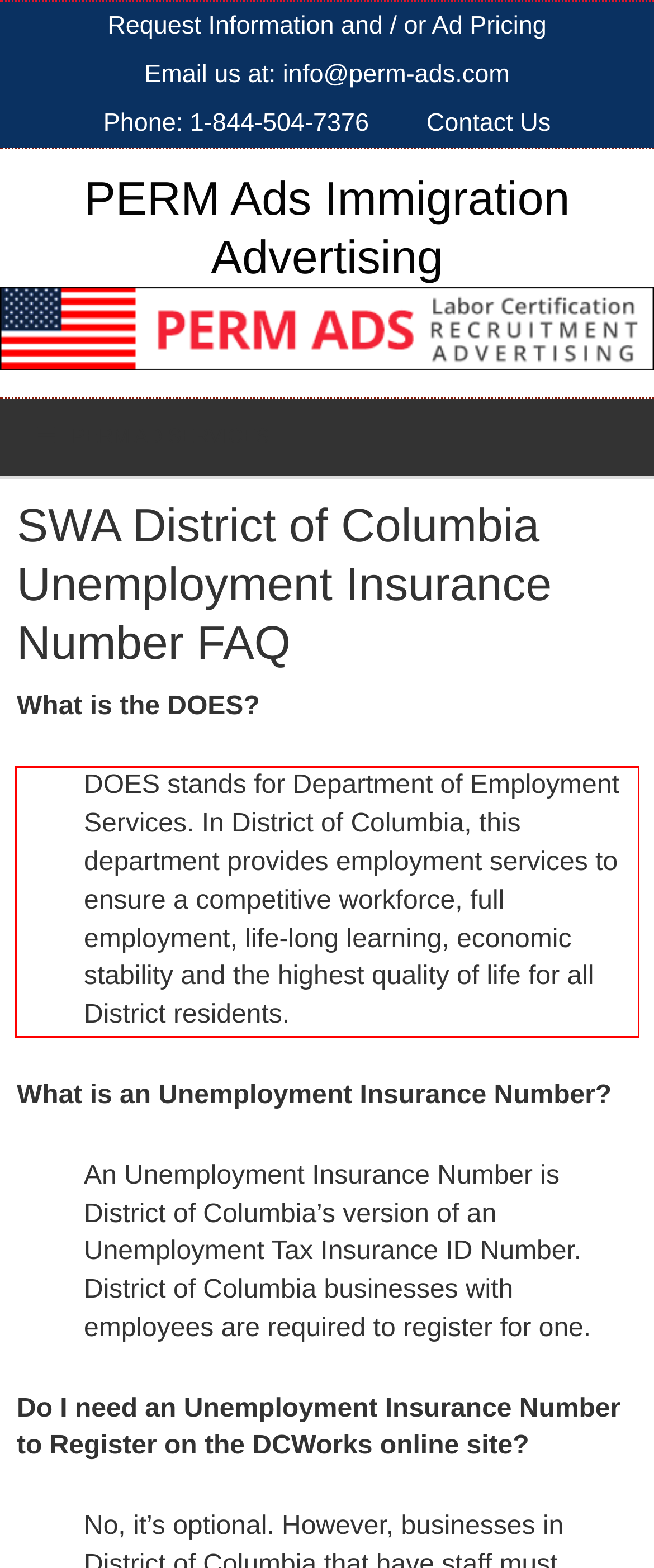Identify the text within the red bounding box on the webpage screenshot and generate the extracted text content.

DOES stands for Department of Employment Services. In District of Columbia, this department provides employment services to ensure a competitive workforce, full employment, life-long learning, economic stability and the highest quality of life for all District residents.